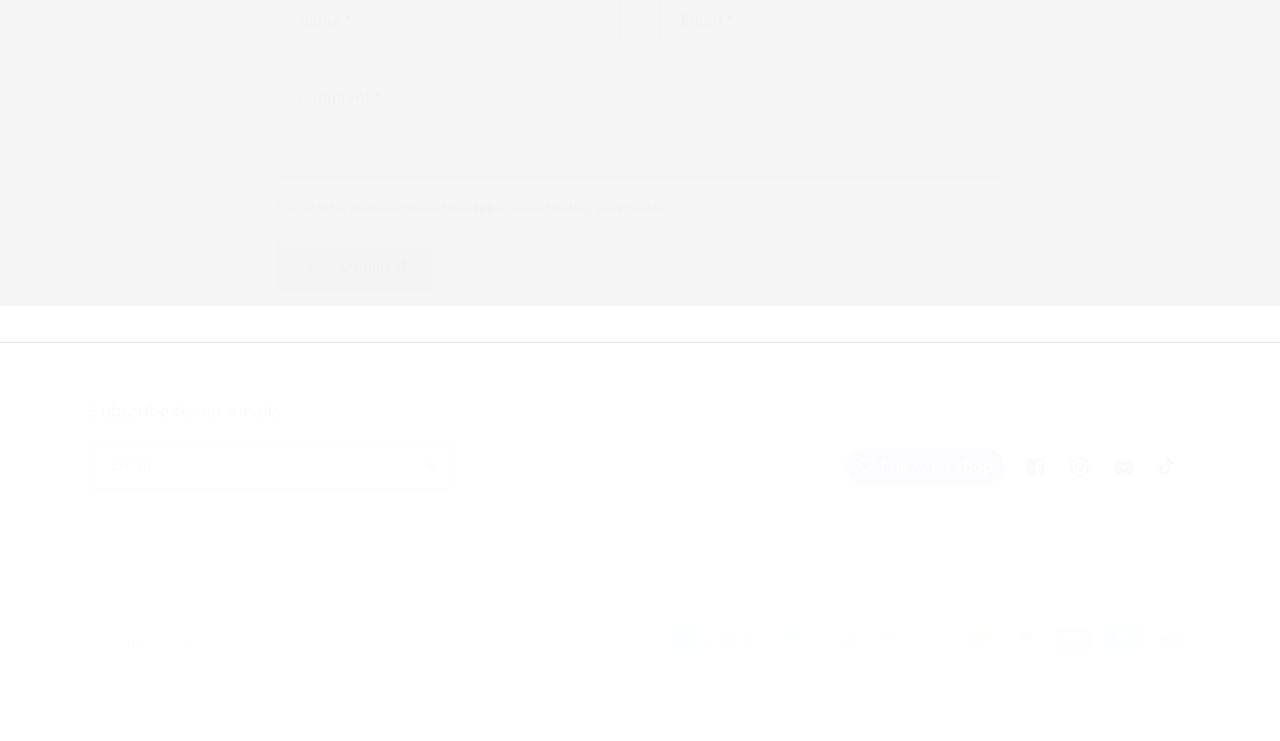Given the element description: "Refund policy", predict the bounding box coordinates of the UI element it refers to, using four float numbers between 0 and 1, i.e., [left, top, right, bottom].

[0.252, 0.952, 0.308, 0.977]